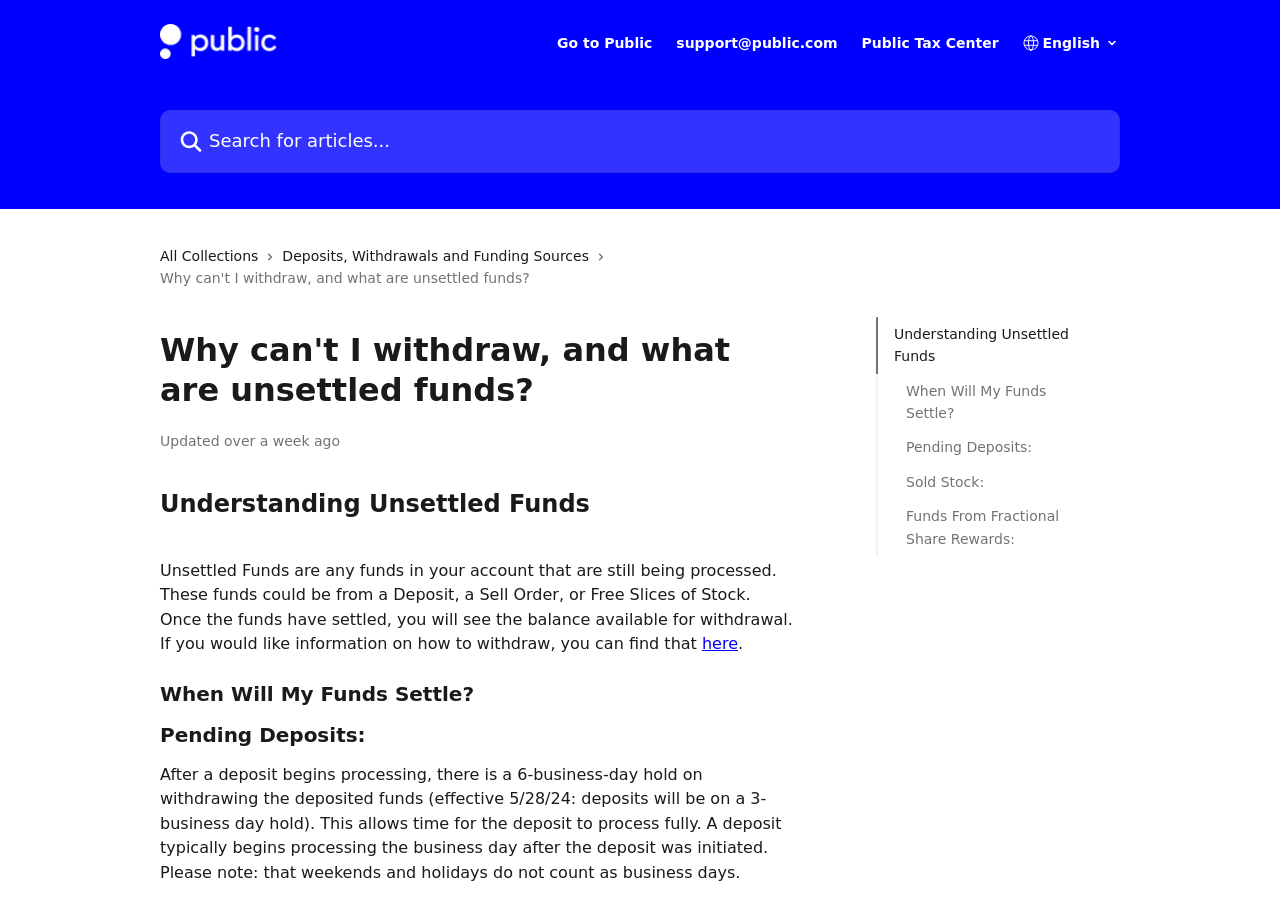Locate the bounding box coordinates of the element that should be clicked to fulfill the instruction: "Check When Will My Funds Settle?".

[0.708, 0.422, 0.853, 0.472]